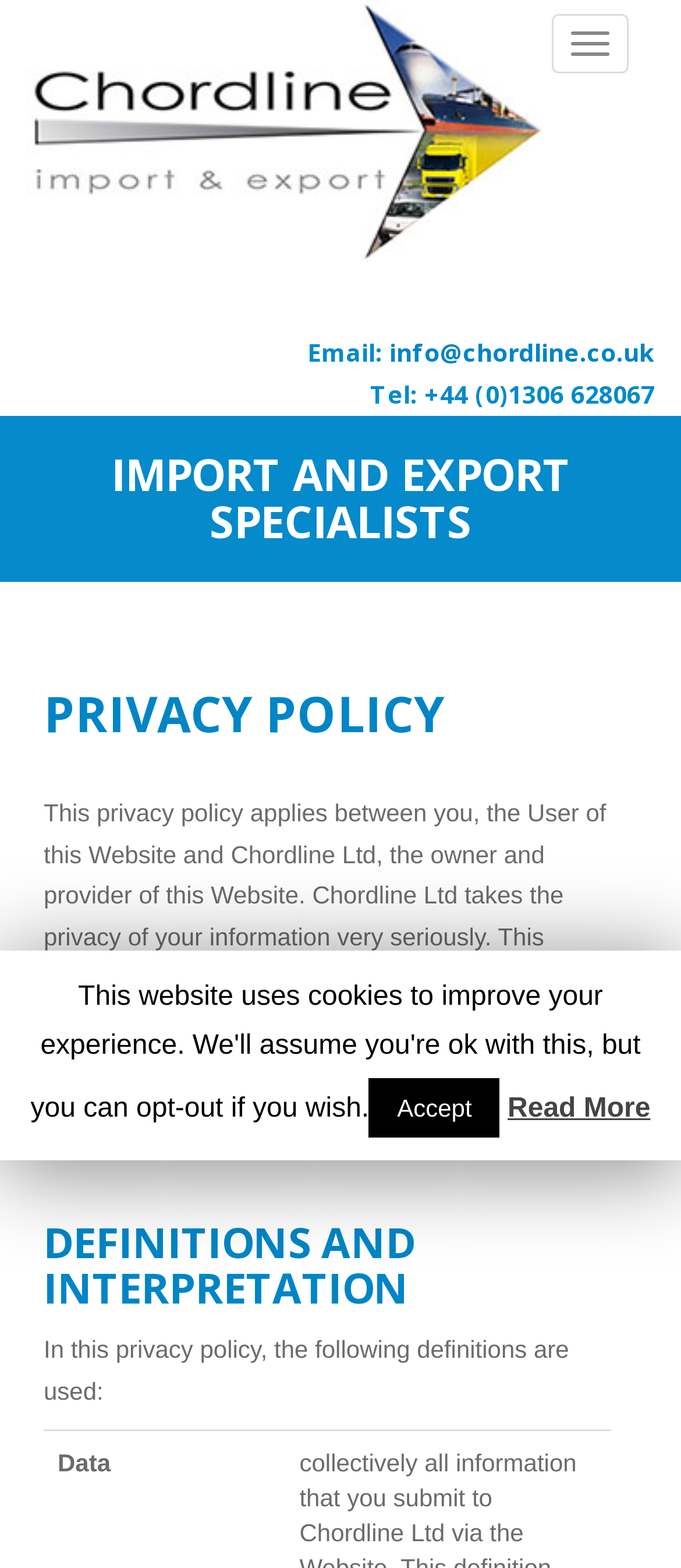Provide a short answer to the following question with just one word or phrase: What is the contact email?

info@chordline.co.uk